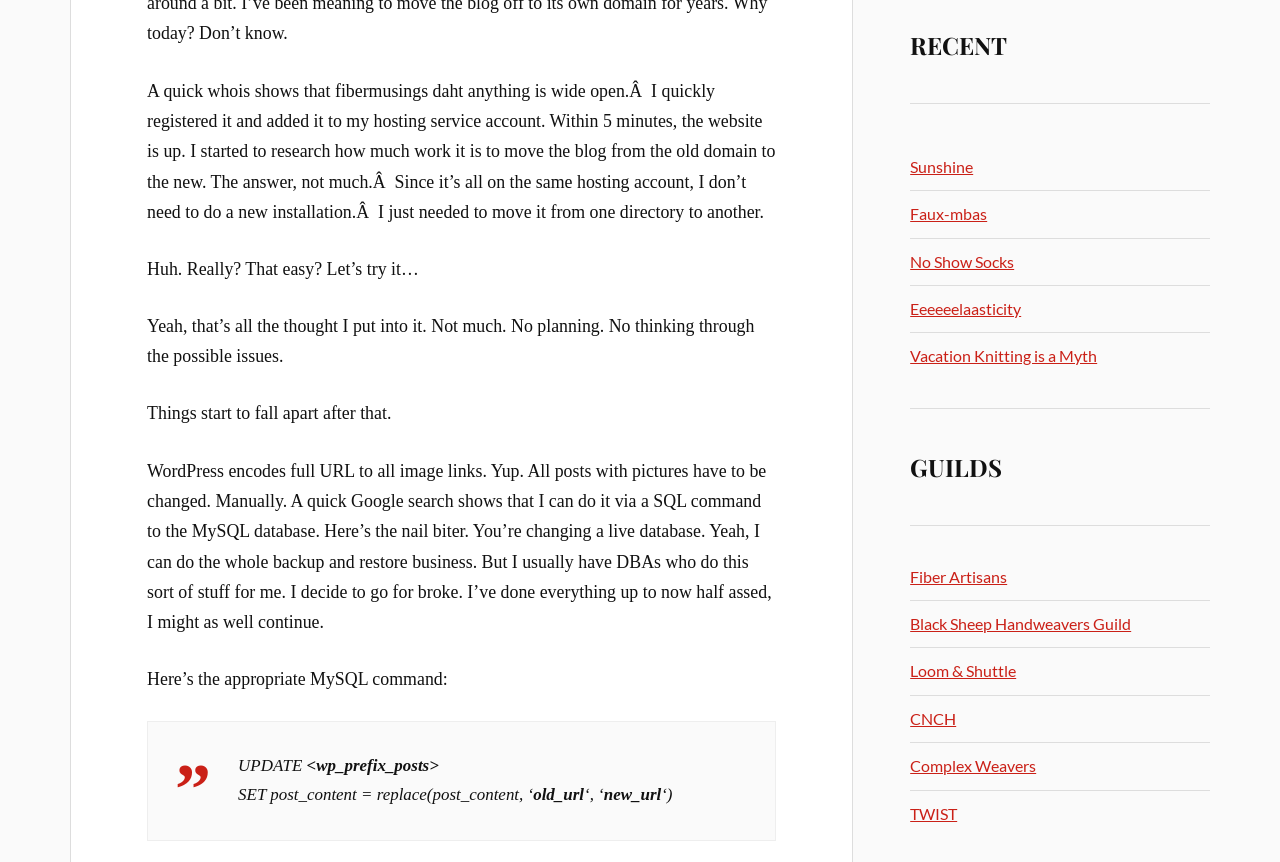Please locate the UI element described by "Fiber Artisans" and provide its bounding box coordinates.

[0.711, 0.657, 0.787, 0.679]